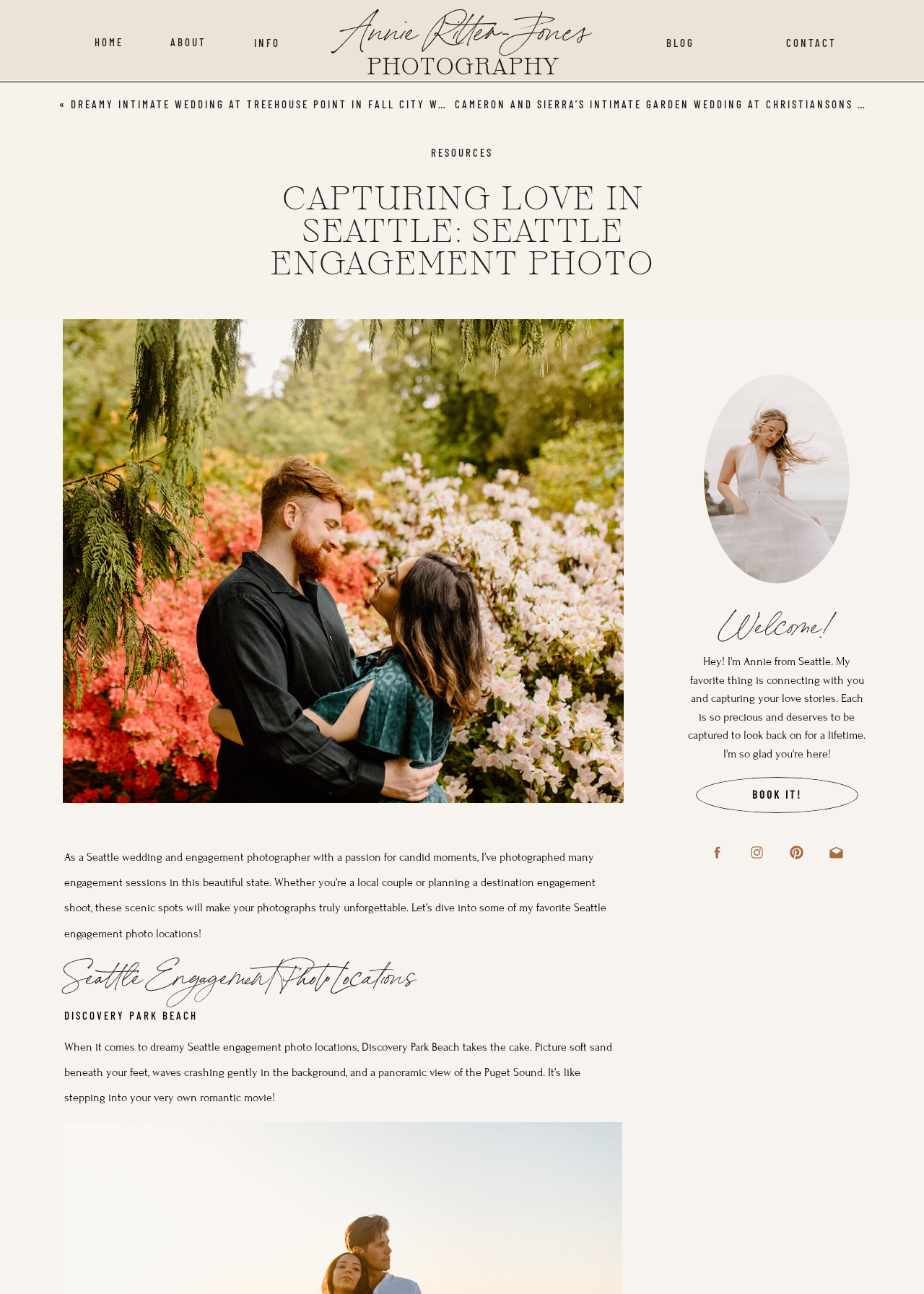Carefully examine the image and provide an in-depth answer to the question: How many images are in the bottom section of the webpage?

I counted the number of image elements in the bottom section of the webpage, which are represented by links with image descriptions, and found that there are 4 images.